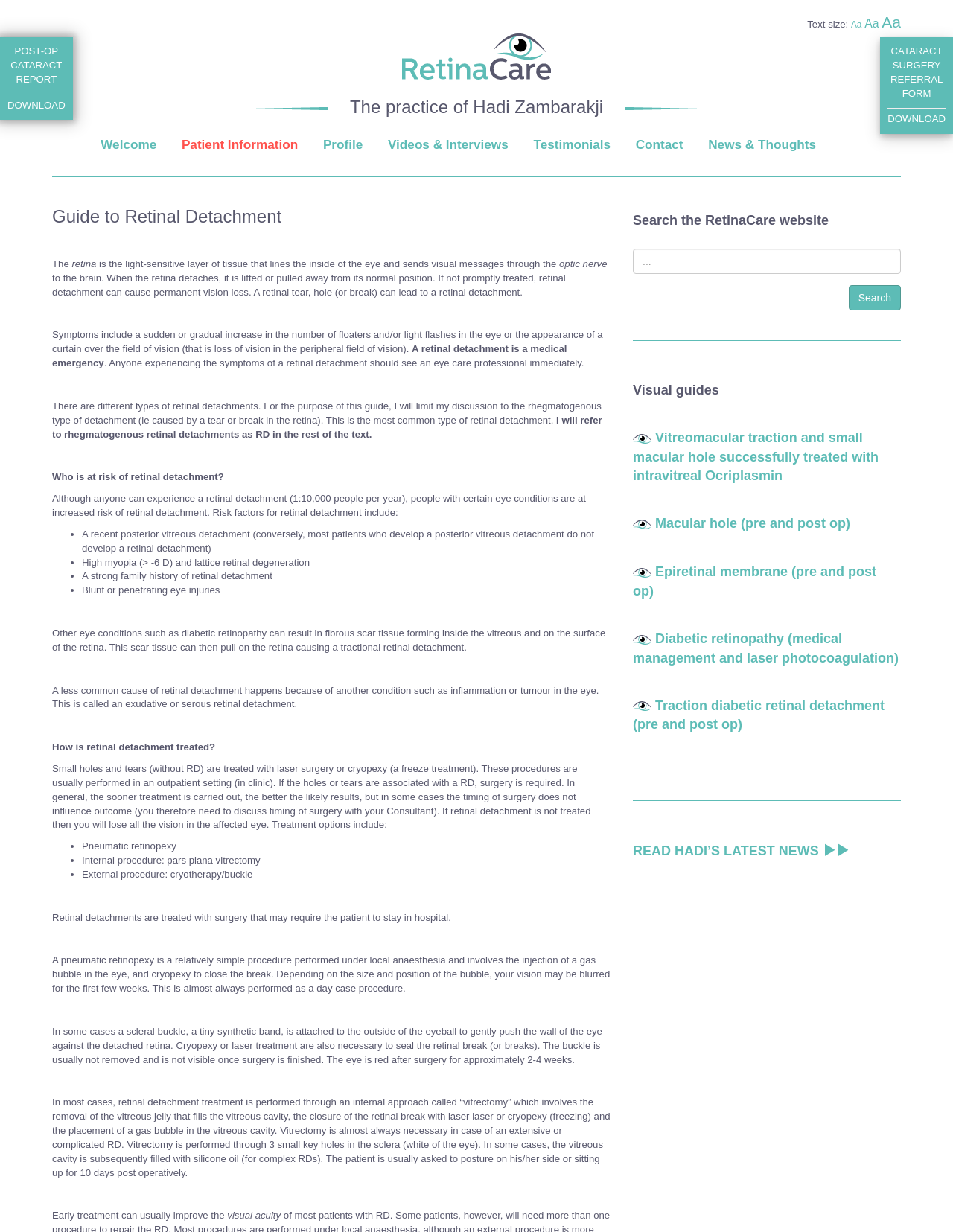What is the purpose of a scleral buckle?
Please craft a detailed and exhaustive response to the question.

A scleral buckle is a tiny synthetic band attached to the outside of the eyeball to gently push the wall of the eye against the detached retina, and is usually not removed and is not visible once surgery is finished.